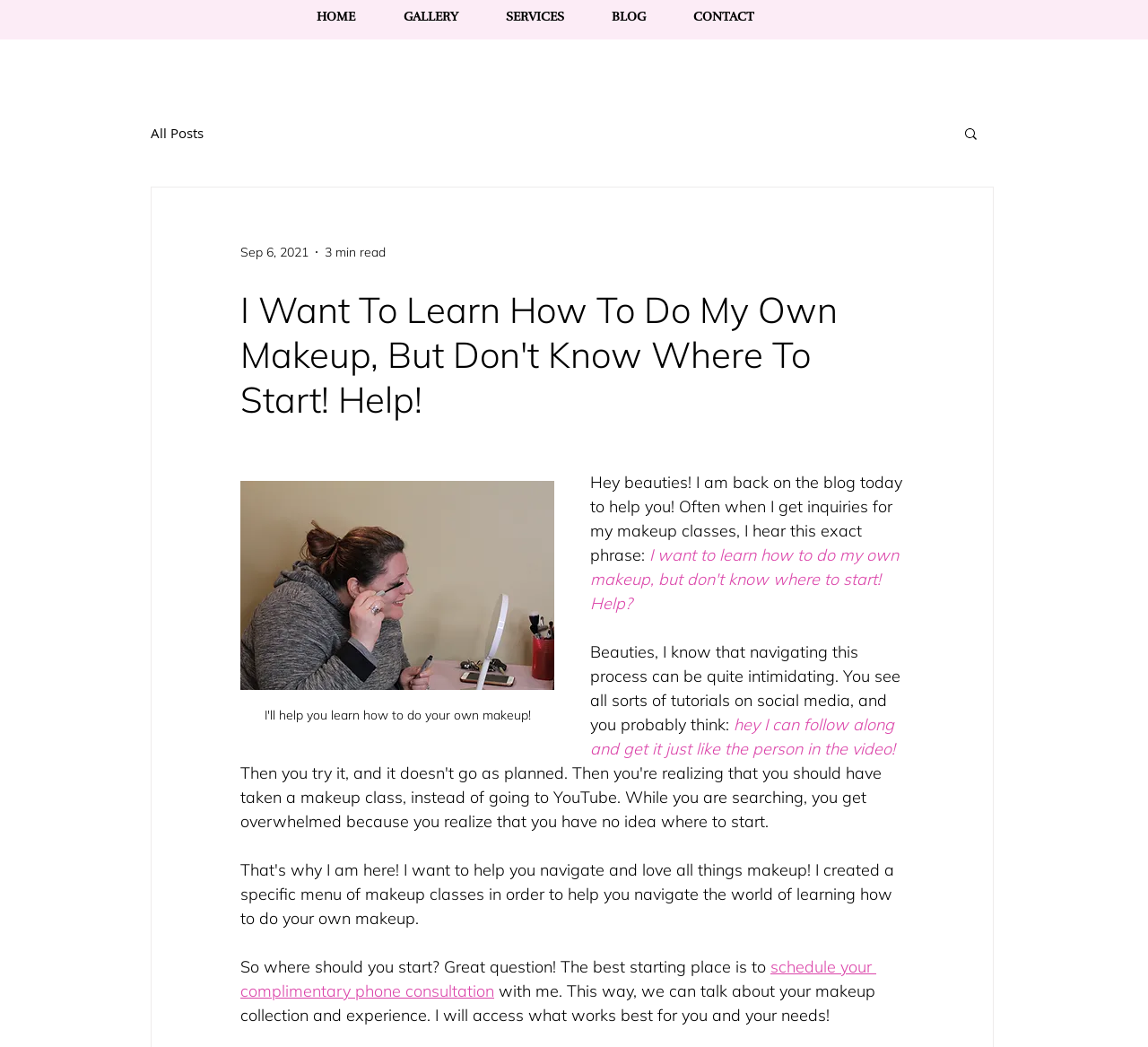Please answer the following question using a single word or phrase: What is the estimated reading time of the blog post?

3 min